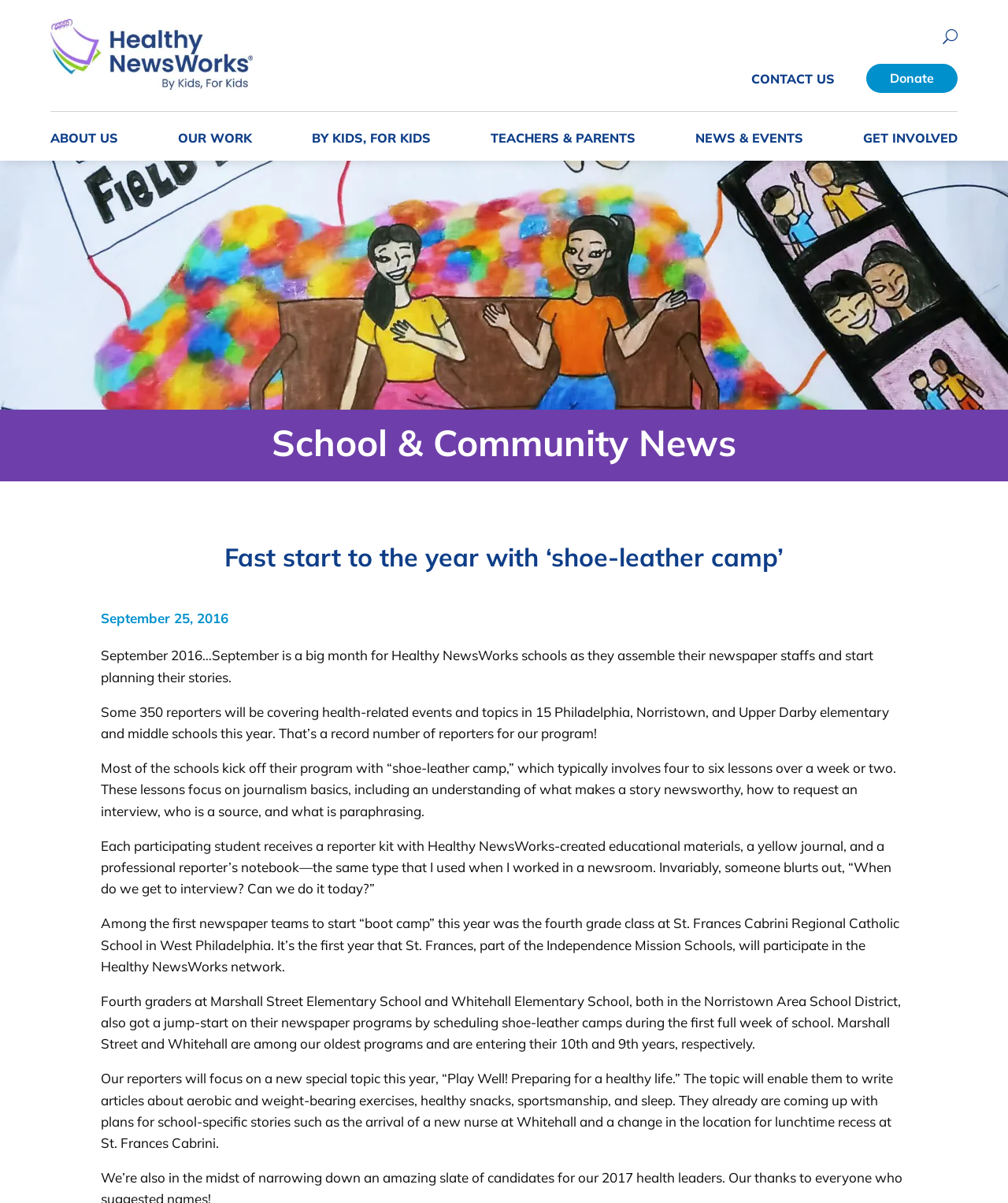Identify the primary heading of the webpage and provide its text.

School & Community News